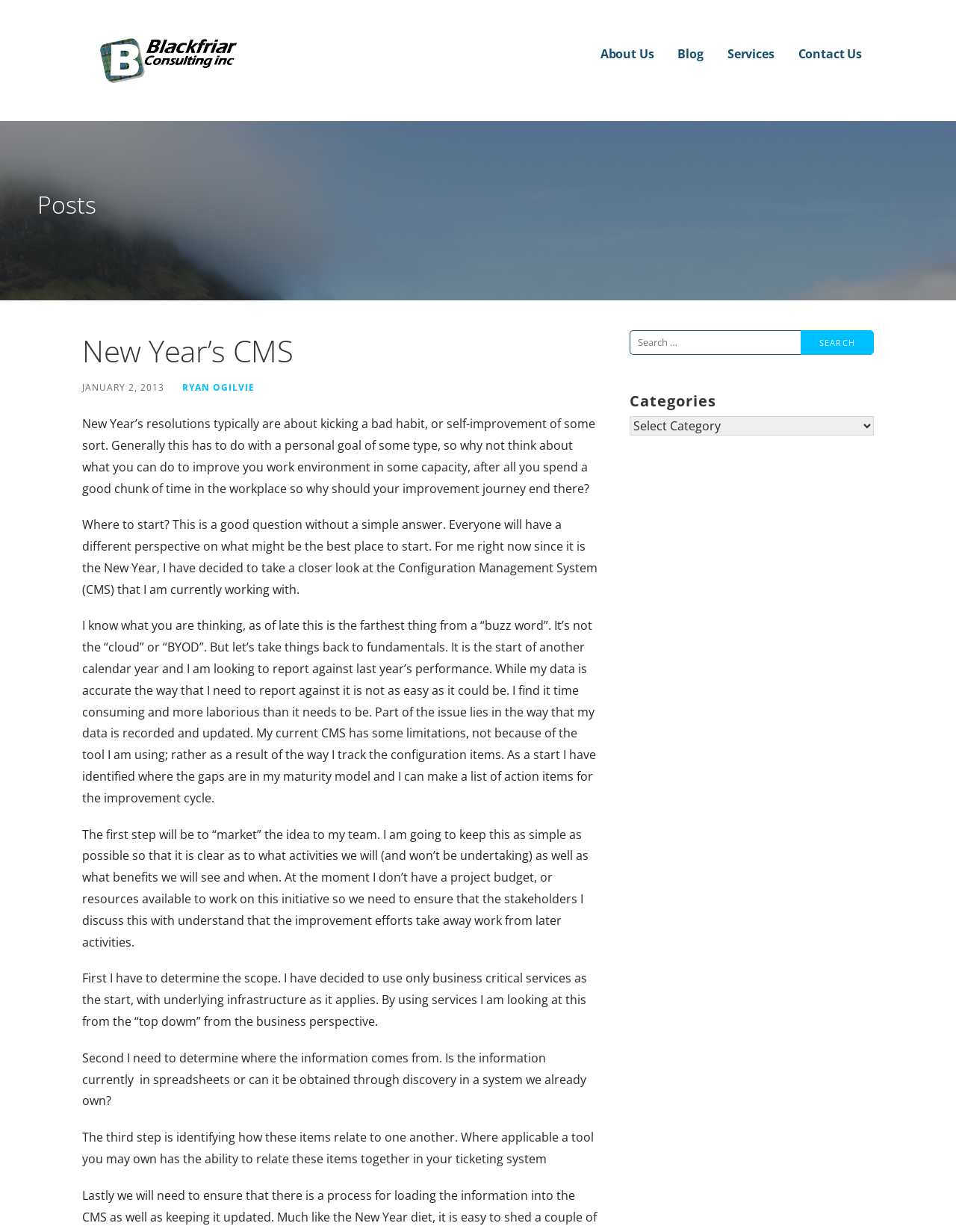What type of services is the author planning to focus on improving?
From the image, respond using a single word or phrase.

Business critical services